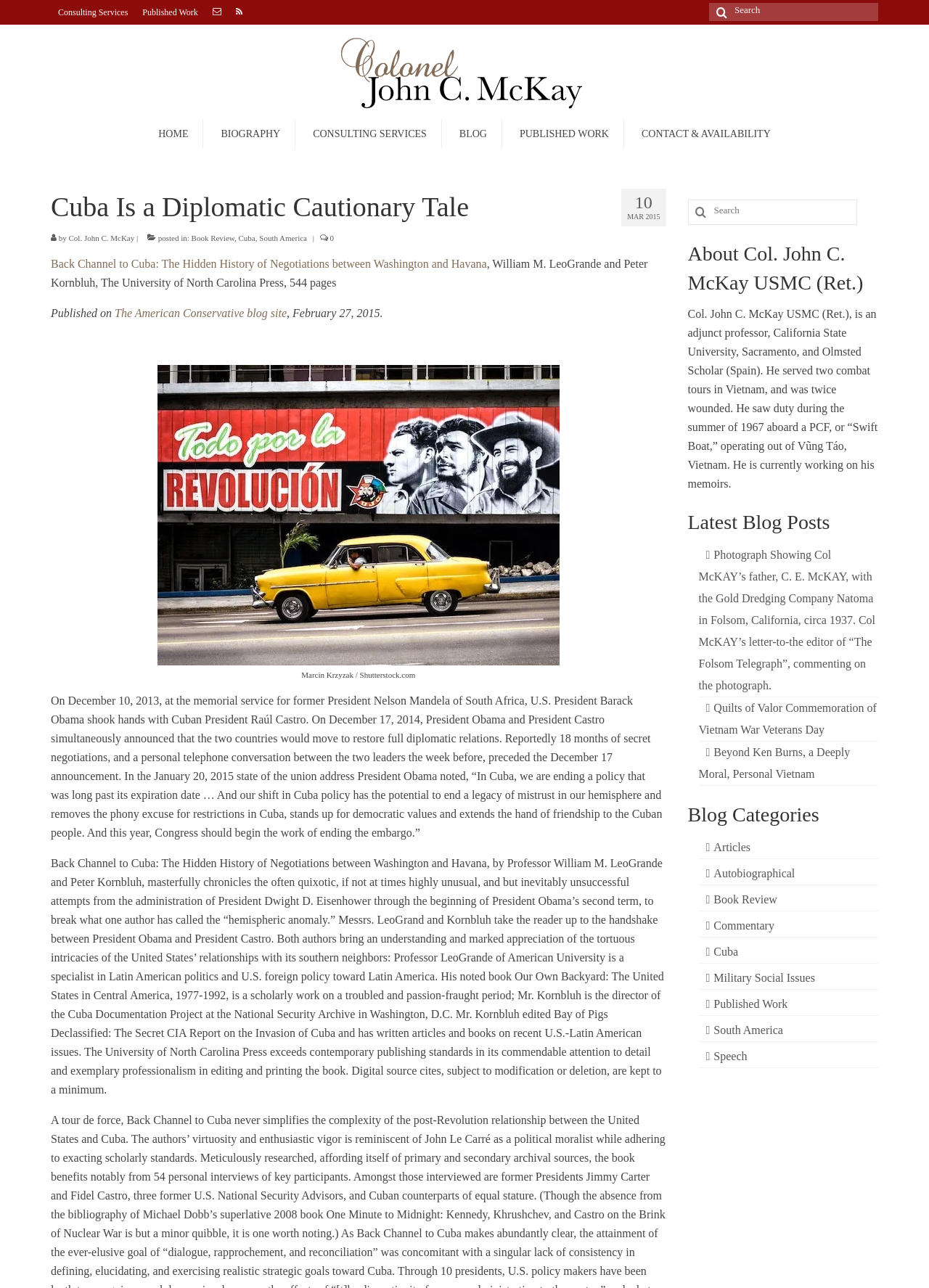Generate a thorough caption that explains the contents of the webpage.

This webpage is about Colonel John C. McKay, a retired US Marine Corps officer, and features his biography, published work, and blog posts. At the top of the page, there are several links to different sections, including "Consulting Services", "Published Work", and "Blog". Below these links, there is a search bar with a magnifying glass icon.

The main content of the page is divided into two columns. The left column features a heading "Cuba Is a Diplomatic Cautionary Tale" and a subheading "by Col. John C. McKay". Below this, there is a link to a book review of "Back Channel to Cuba: The Hidden History of Negotiations between Washington and Havana" by William M. LeoGrande and Peter Kornbluh. The book's details, including its authors, publisher, and page count, are listed below the link.

The right column features a large image of Colonel McKay, with a heading "About Col. John C. McKay USMC (Ret.)" and a brief biography below. Below this, there are several sections, including "Latest Blog Posts", which lists three blog posts with links, and "Blog Categories", which lists several categories with links, including "Articles", "Autobiographical", and "Cuba".

At the bottom of the page, there is a complementary section with a search bar and several links to blog posts and categories.